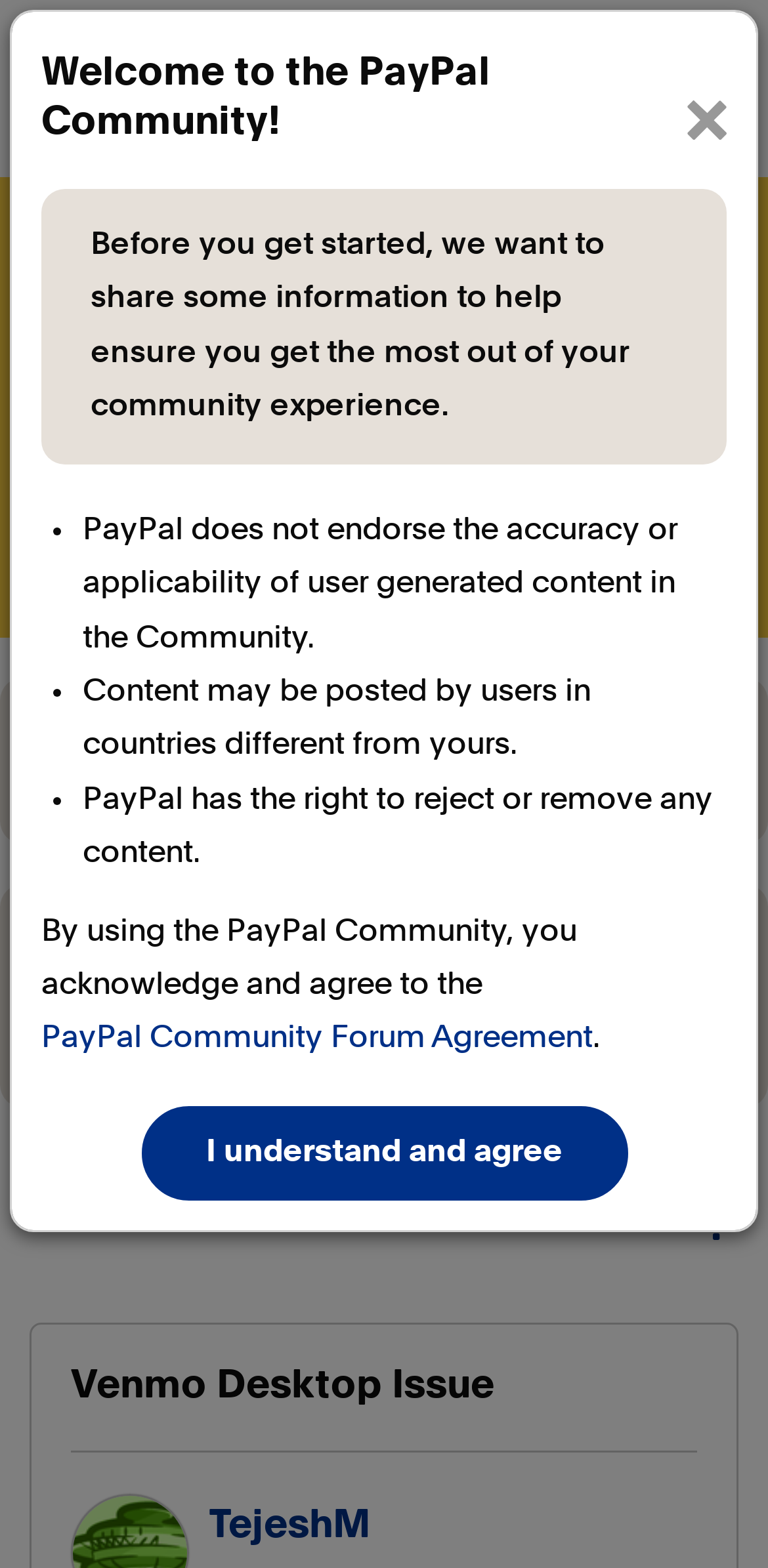Pinpoint the bounding box coordinates of the area that should be clicked to complete the following instruction: "Close the welcome dialog". The coordinates must be given as four float numbers between 0 and 1, i.e., [left, top, right, bottom].

[0.895, 0.064, 0.946, 0.089]